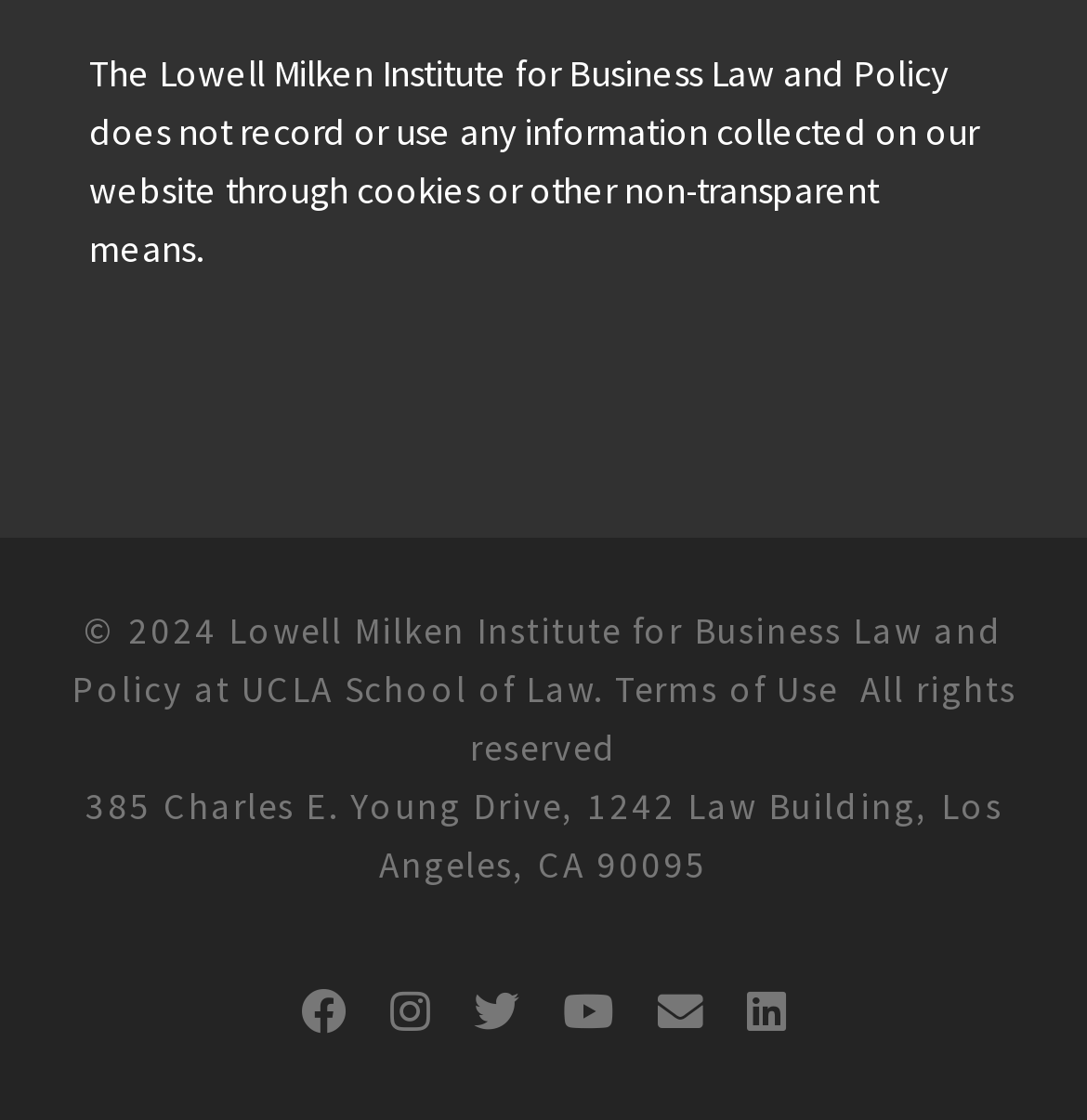What is the name of the institute?
Based on the visual, give a brief answer using one word or a short phrase.

Lowell Milken Institute